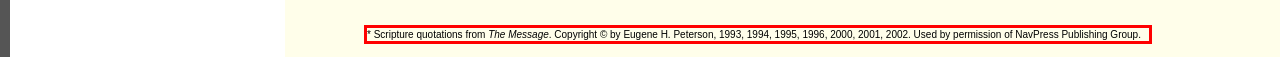Examine the screenshot of the webpage, locate the red bounding box, and perform OCR to extract the text contained within it.

* Scripture quotations from The Message. Copyright © by Eugene H. Peterson, 1993, 1994, 1995, 1996, 2000, 2001, 2002. Used by permission of NavPress Publishing Group.